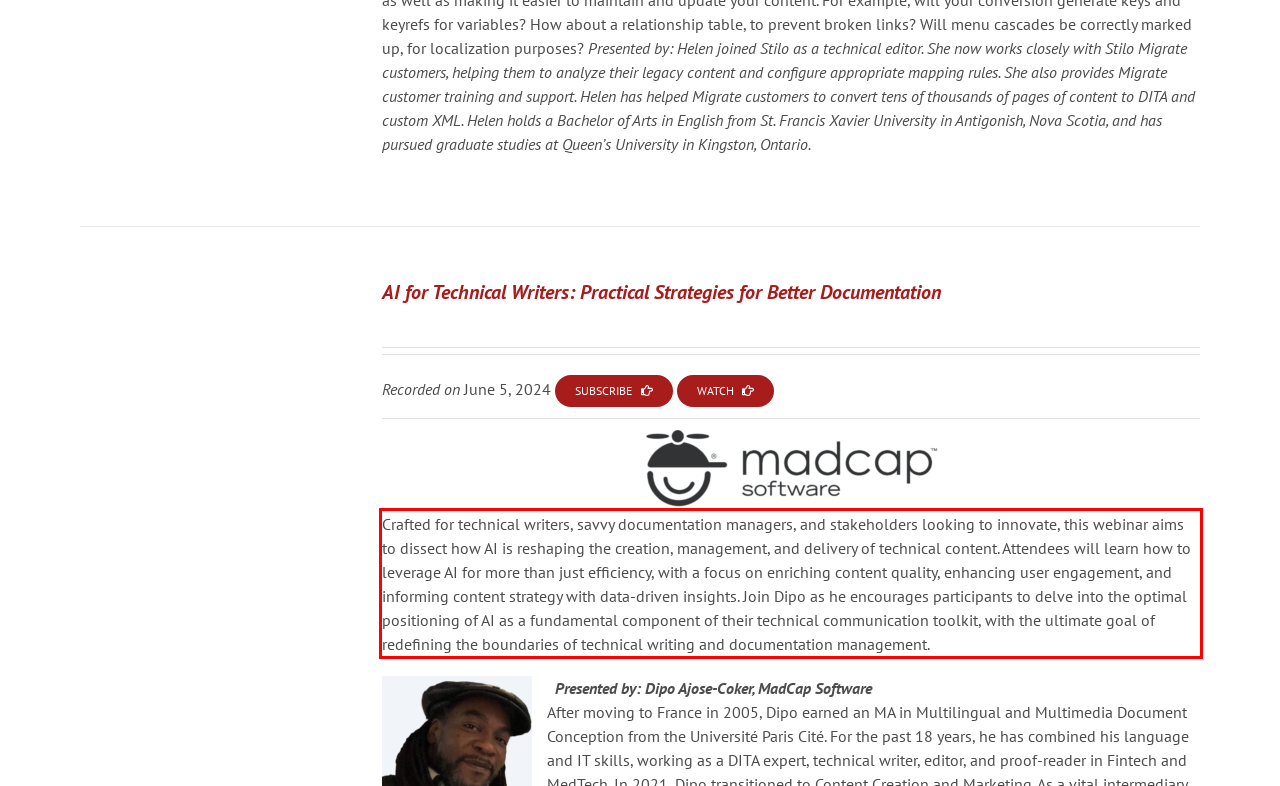Given the screenshot of a webpage, identify the red rectangle bounding box and recognize the text content inside it, generating the extracted text.

Crafted for technical writers, savvy documentation managers, and stakeholders looking to innovate, this webinar aims to dissect how AI is reshaping the creation, management, and delivery of technical content. Attendees will learn how to leverage AI for more than just efficiency, with a focus on enriching content quality, enhancing user engagement, and informing content strategy with data-driven insights. Join Dipo as he encourages participants to delve into the optimal positioning of AI as a fundamental component of their technical communication toolkit, with the ultimate goal of redefining the boundaries of technical writing and documentation management.